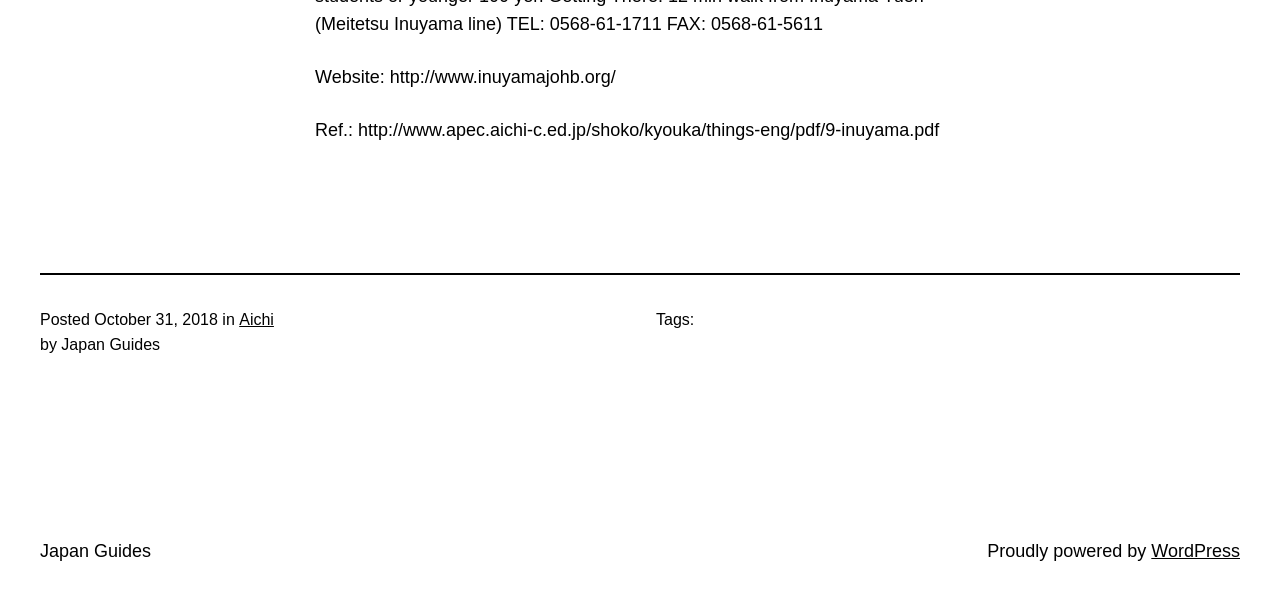Please locate the UI element described by "Japan Guides" and provide its bounding box coordinates.

[0.031, 0.888, 0.118, 0.92]